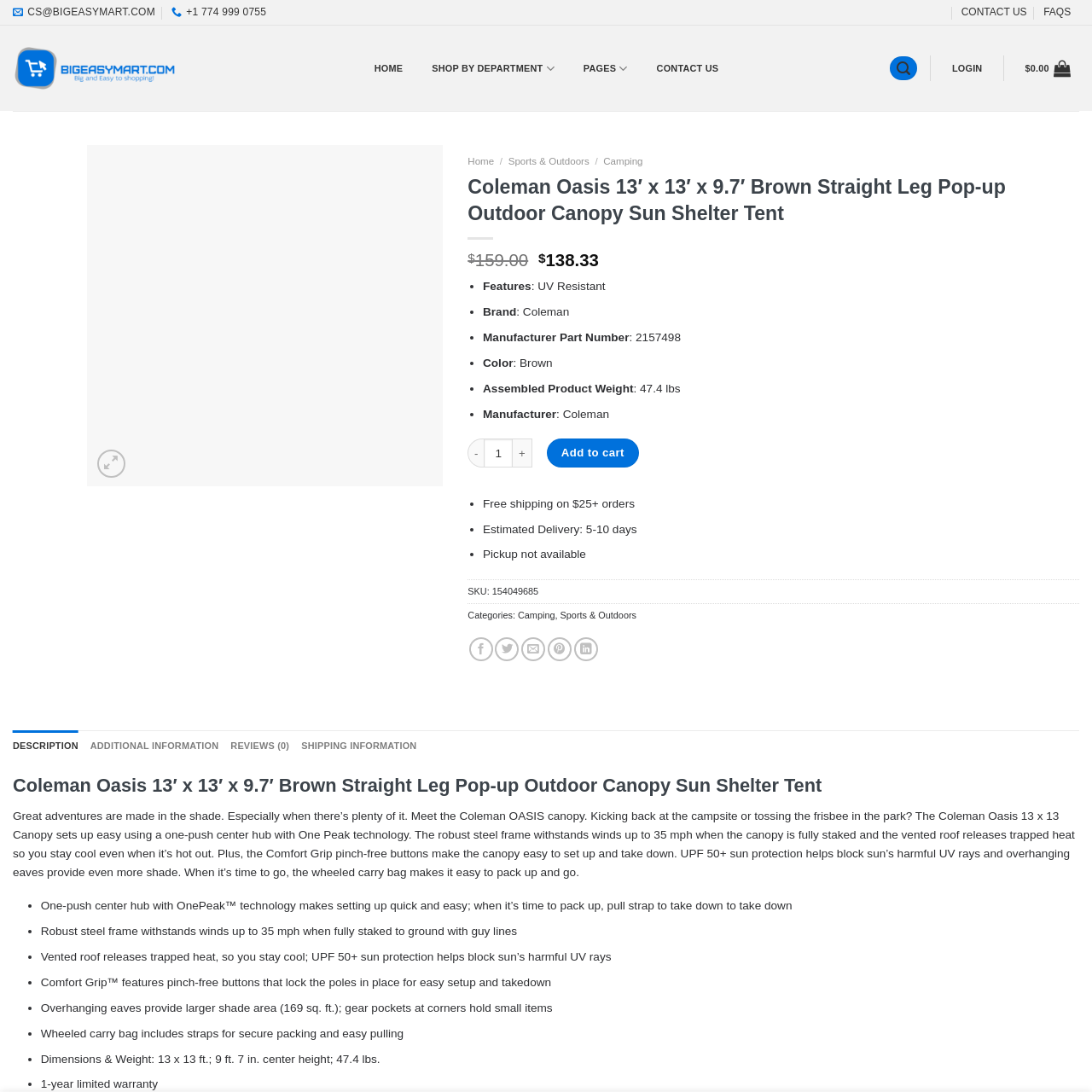What is the price of the tent with free shipping?
Focus on the visual details within the red bounding box and provide an in-depth answer based on your observations.

According to the caption, the competitive pricing of the tent is $138.33, and it comes with free shipping on orders over $25, making it an attractive option for outdoor enthusiasts.